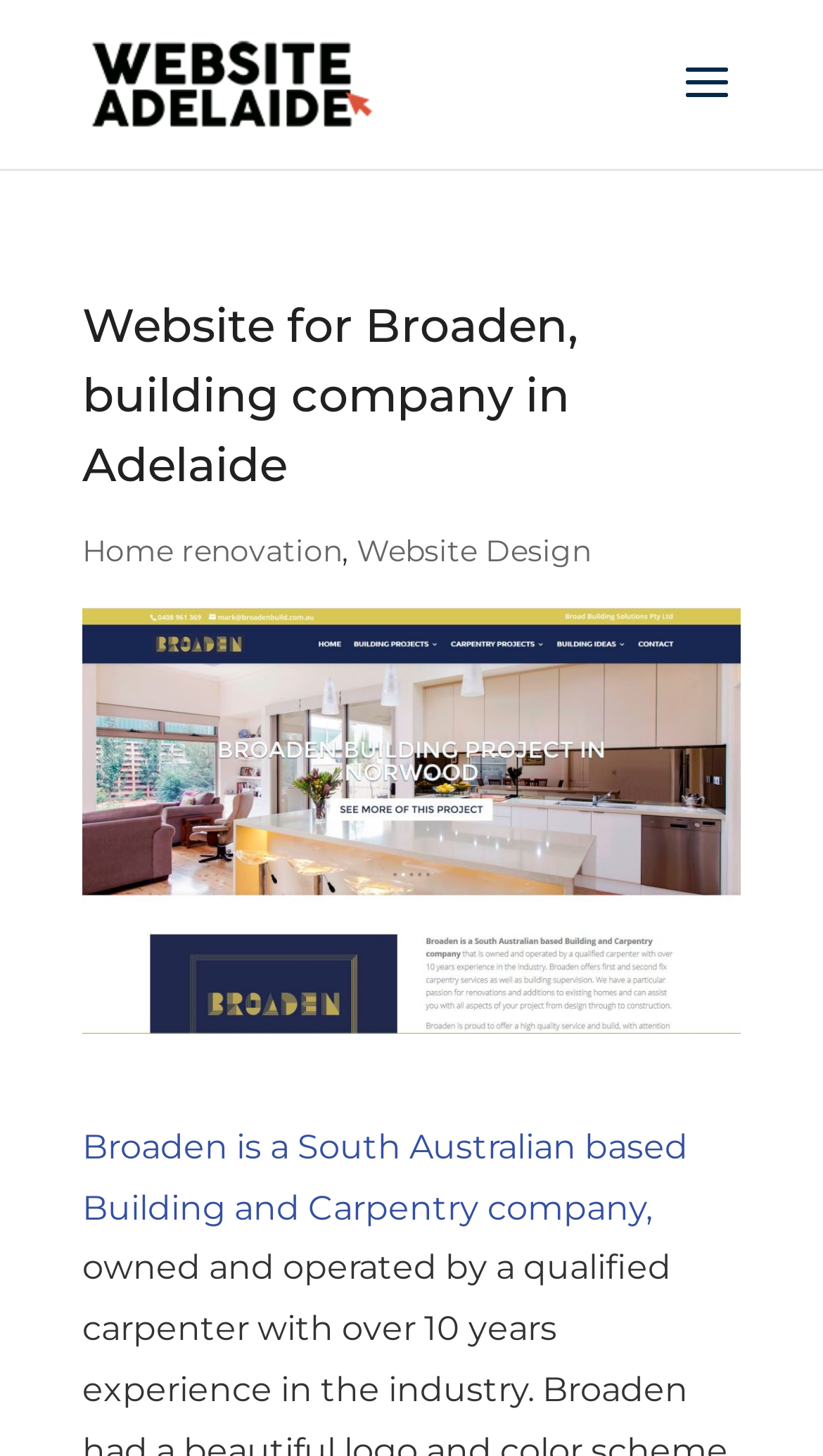Please provide a one-word or phrase answer to the question: 
How many links are there in the top section?

3